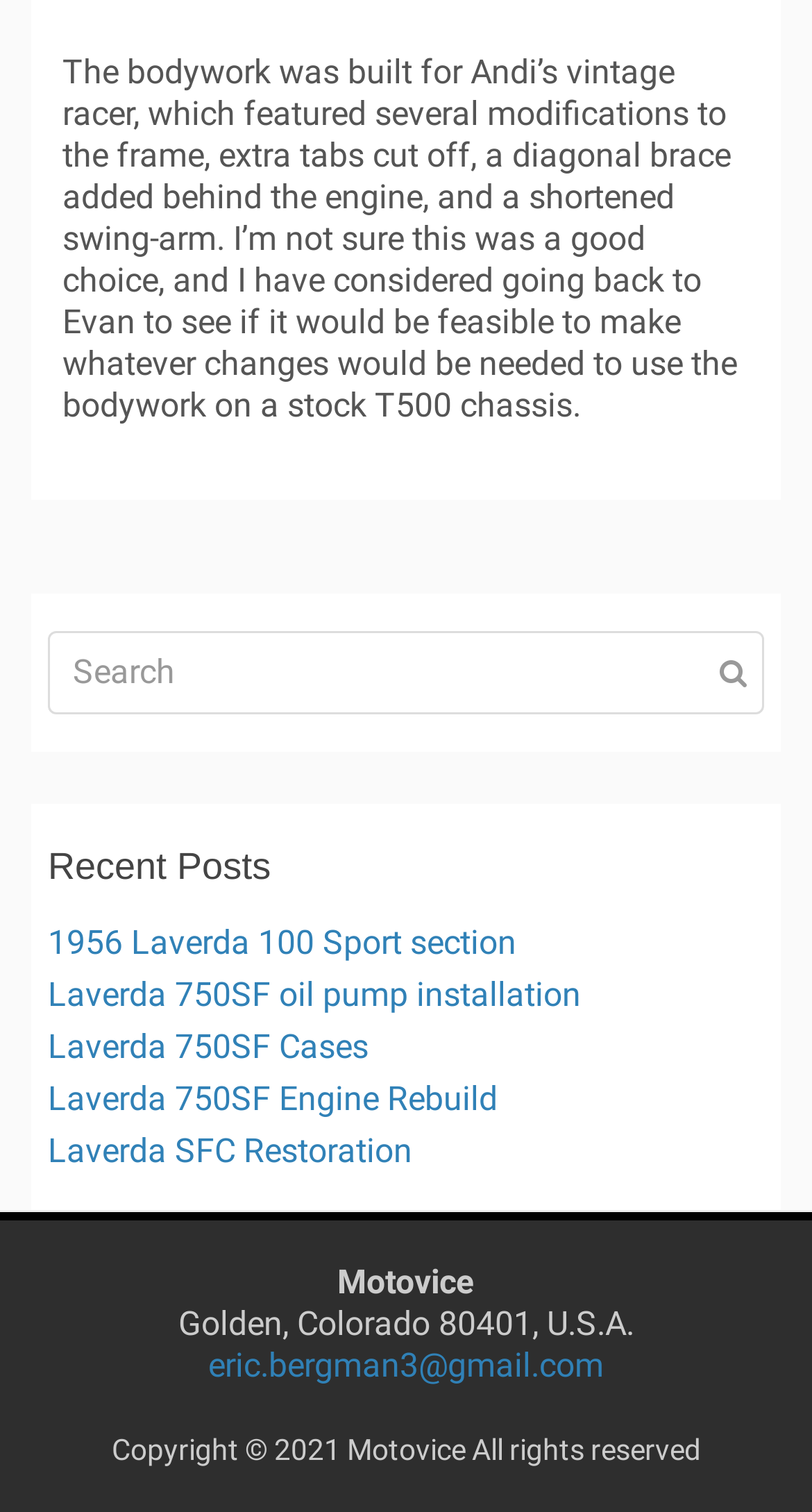Look at the image and give a detailed response to the following question: What is the purpose of the bodywork mentioned in the text?

I read the StaticText element with the text describing the bodywork and found that it was built for Andi's vintage racer, which had several modifications to the frame.